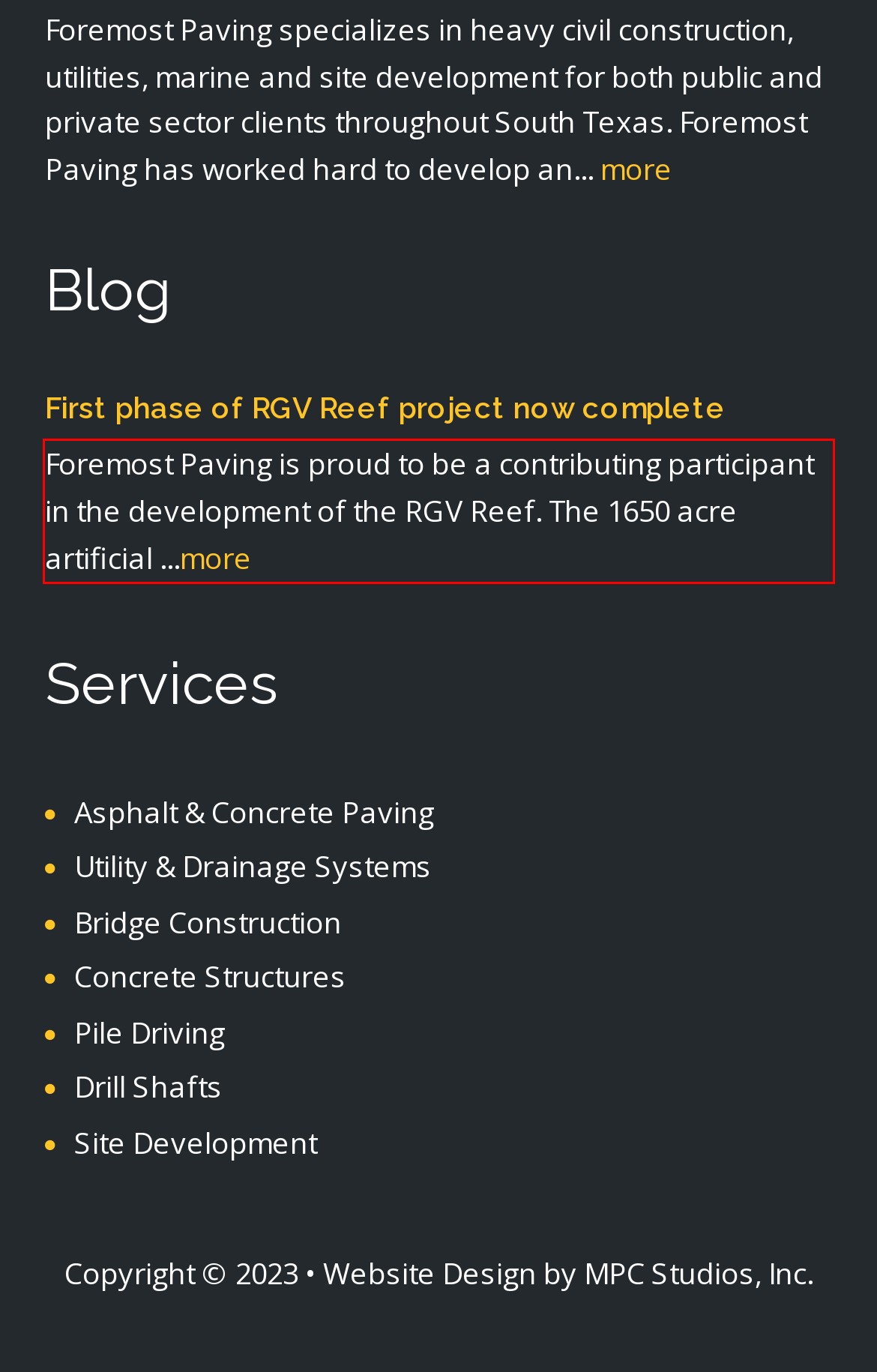You have a screenshot of a webpage where a UI element is enclosed in a red rectangle. Perform OCR to capture the text inside this red rectangle.

Foremost Paving is proud to be a contributing participant in the development of the RGV Reef. The 1650 acre artificial ...more